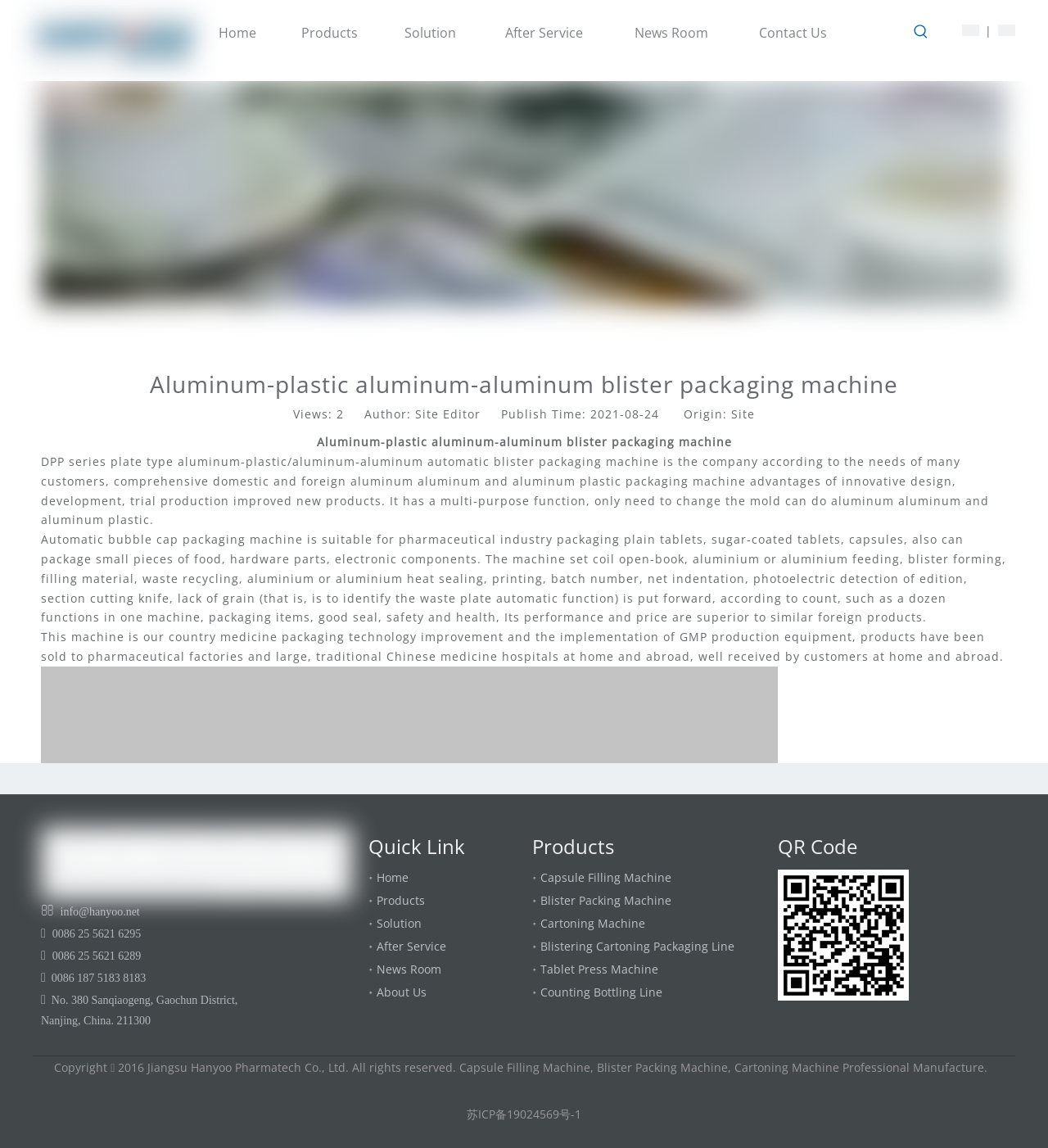Could you locate the bounding box coordinates for the section that should be clicked to accomplish this task: "Scan the QR code".

[0.742, 0.757, 0.867, 0.872]